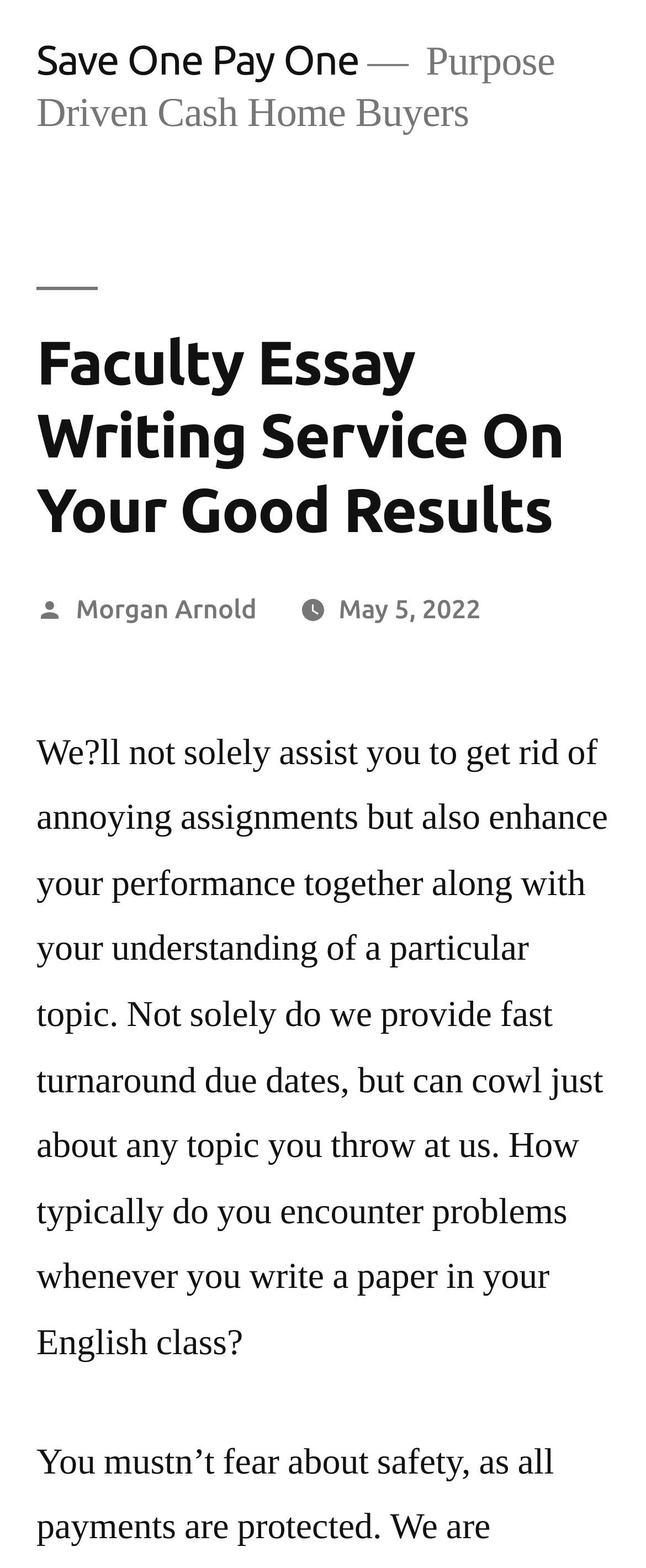What type of topics can the faculty essay writing service cover?
Please ensure your answer to the question is detailed and covers all necessary aspects.

The type of topics that the faculty essay writing service can cover can be found in the paragraph below the heading, which states '...but can cowl just about any topic you throw at us.' This indicates that the service can cover almost any topic.